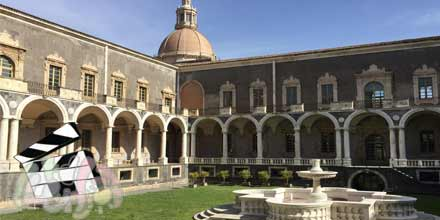Offer an in-depth description of the image.

The image captures the stunning courtyard of the historic "I Vicerè" site in Catania, Sicily, showcasing its elegant architectural design. A central fountain, surrounded by a meticulously manicured lawn, serves as the focal point against the backdrop of arched colonnades that frame the space. The building features a striking dome, highlighting the mix of classic architectural elements and Sicilian charm. This remarkable site not only enriches the cultural landscape of Catania but is also famously tied to the renowned novel "I Vicerè" by Federico De Roberto and its cinematic adaptation, adding layers of historical significance to its beauty.